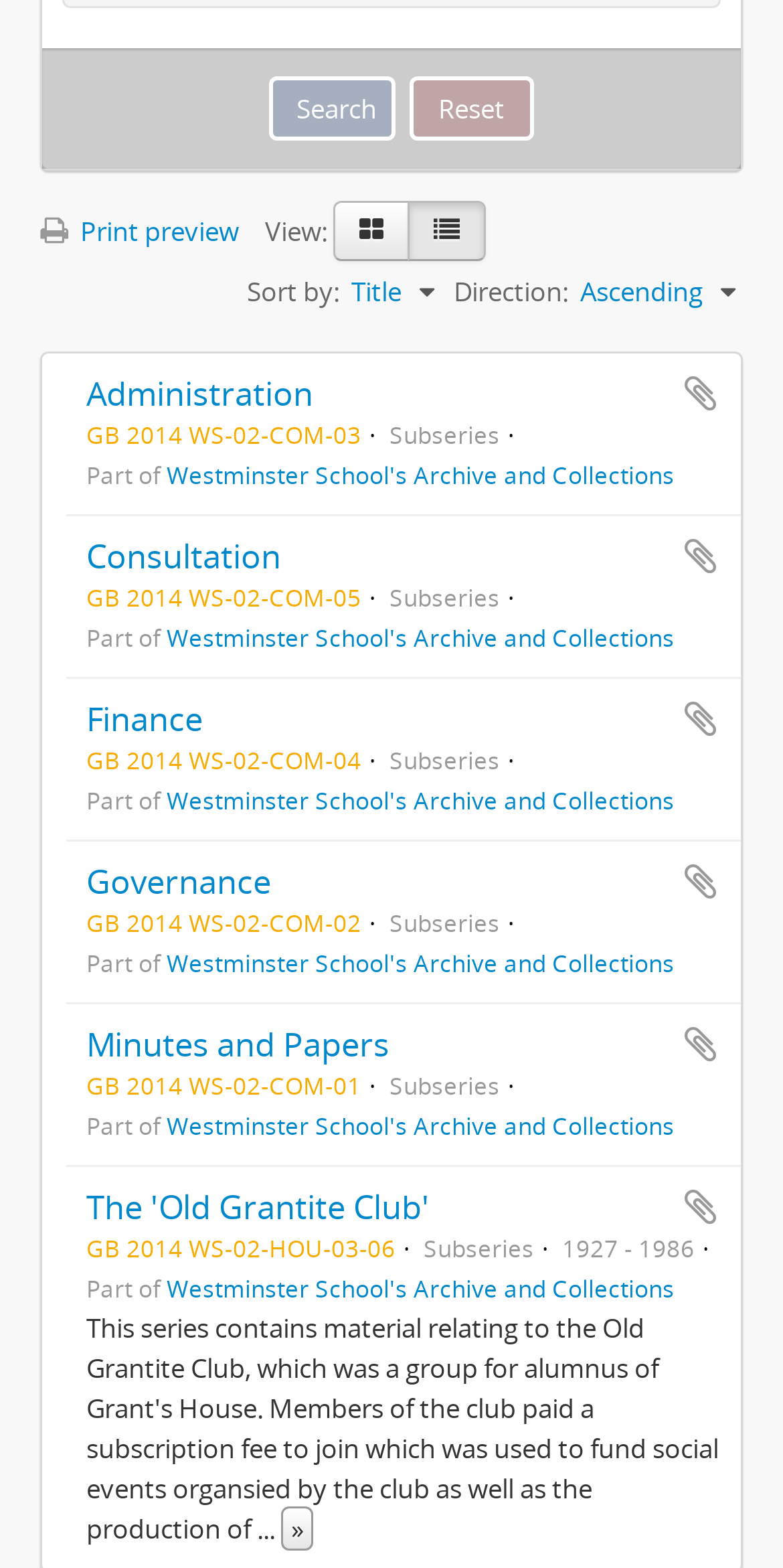What is the title of the first article?
Analyze the image and deliver a detailed answer to the question.

The first article is located at the top of the webpage, and its title is 'Administration', which is a link that can be clicked to access more information.